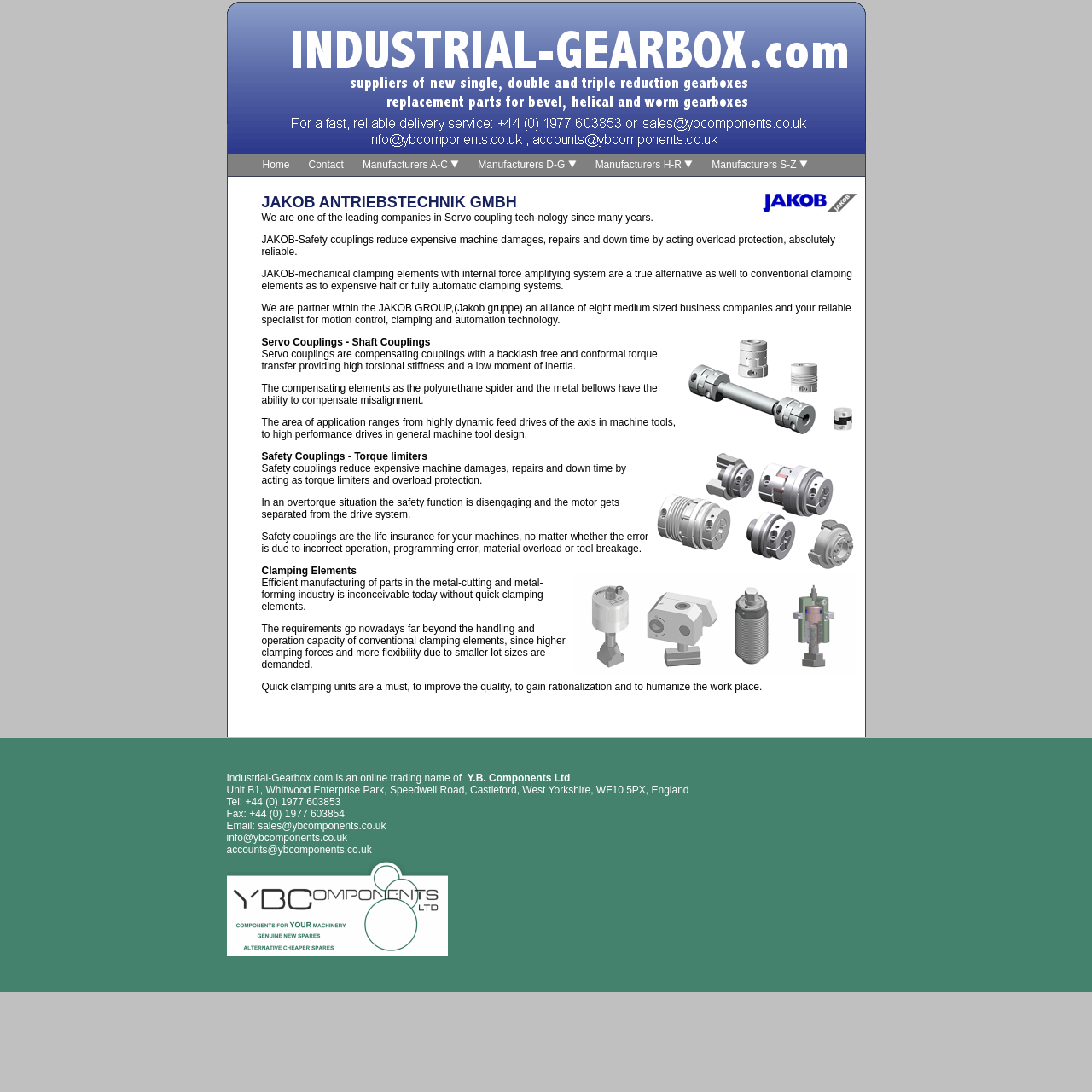Provide a brief response to the question below using a single word or phrase: 
What is the purpose of safety couplings?

Overload protection